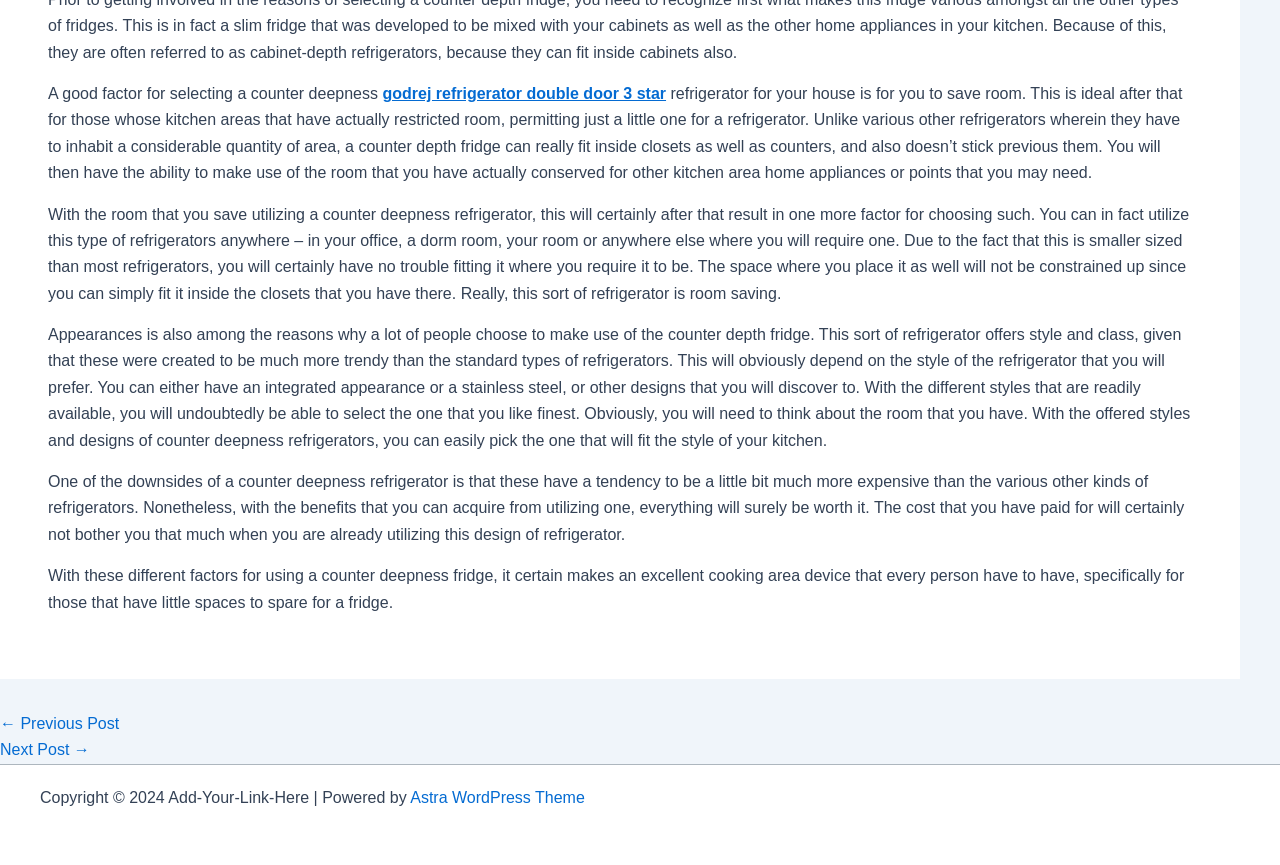Based on the element description: "← Previous Post", identify the UI element and provide its bounding box coordinates. Use four float numbers between 0 and 1, [left, top, right, bottom].

[0.0, 0.827, 0.093, 0.846]